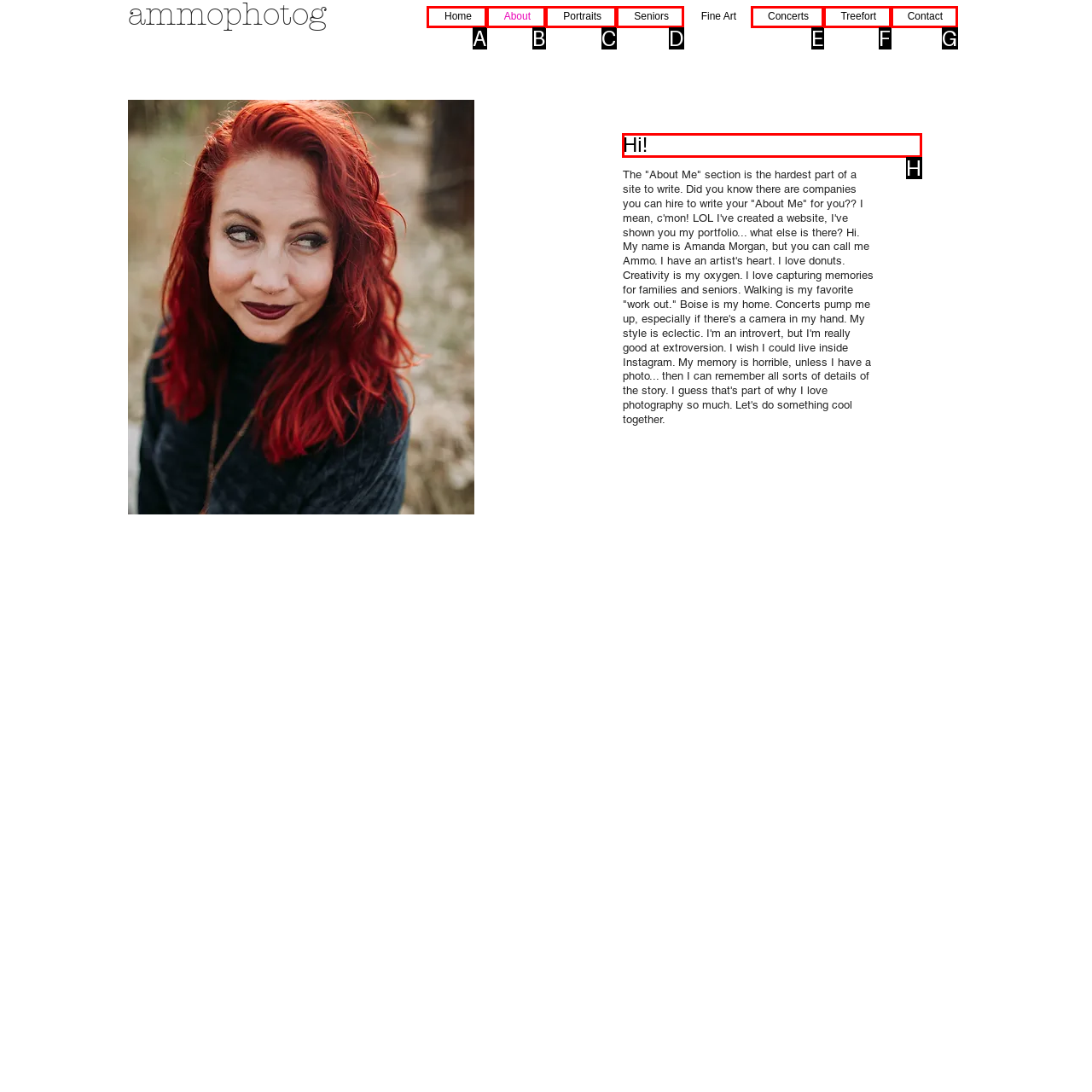For the task: learn more about Ammo, specify the letter of the option that should be clicked. Answer with the letter only.

H